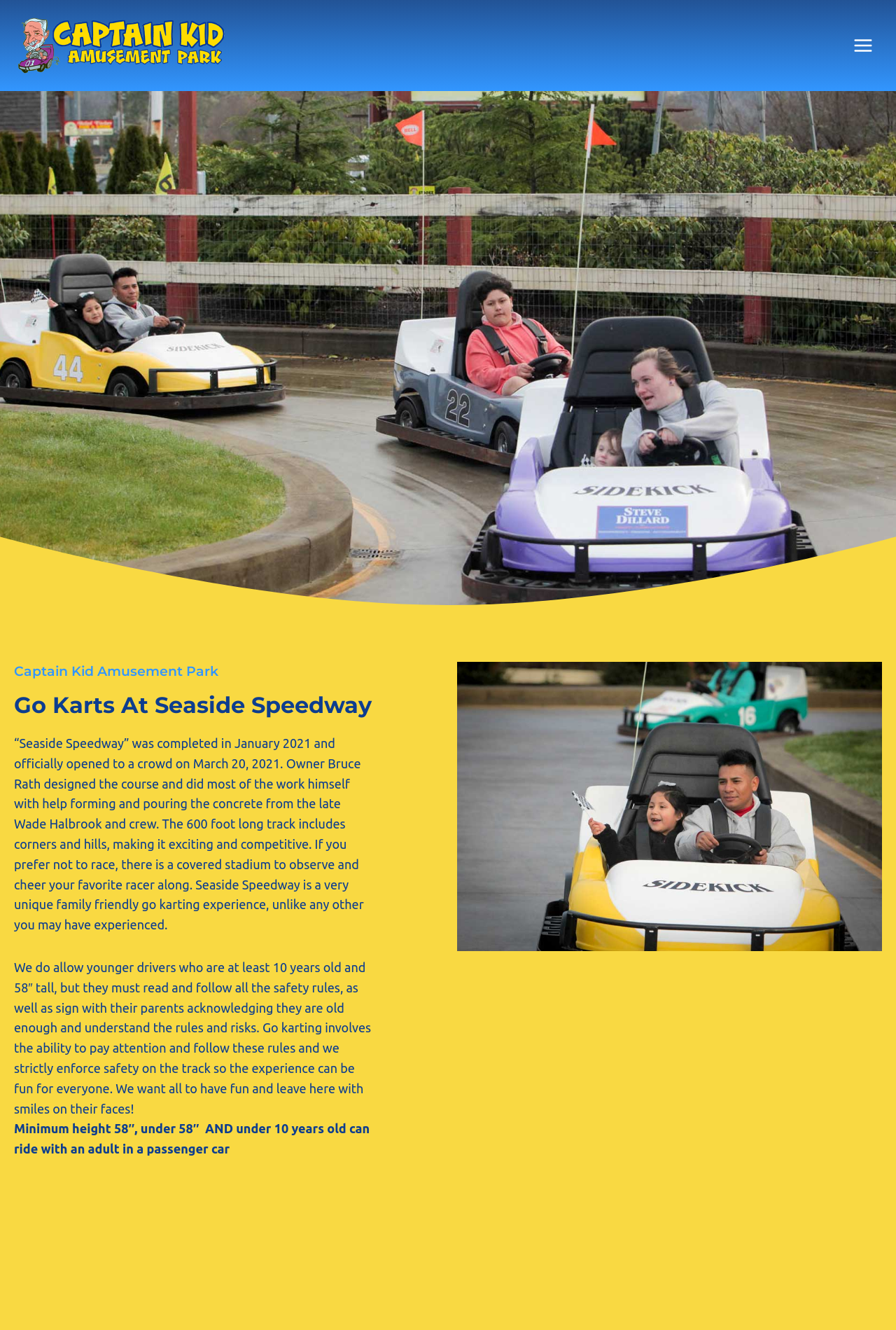What is the minimum height requirement to drive a go-kart?
Please answer the question with a detailed and comprehensive explanation.

The webpage states 'Minimum height 58″, under 58″ AND under 10 years old can ride with an adult in a passenger car', which implies that the minimum height requirement to drive a go-kart is 58 inches.